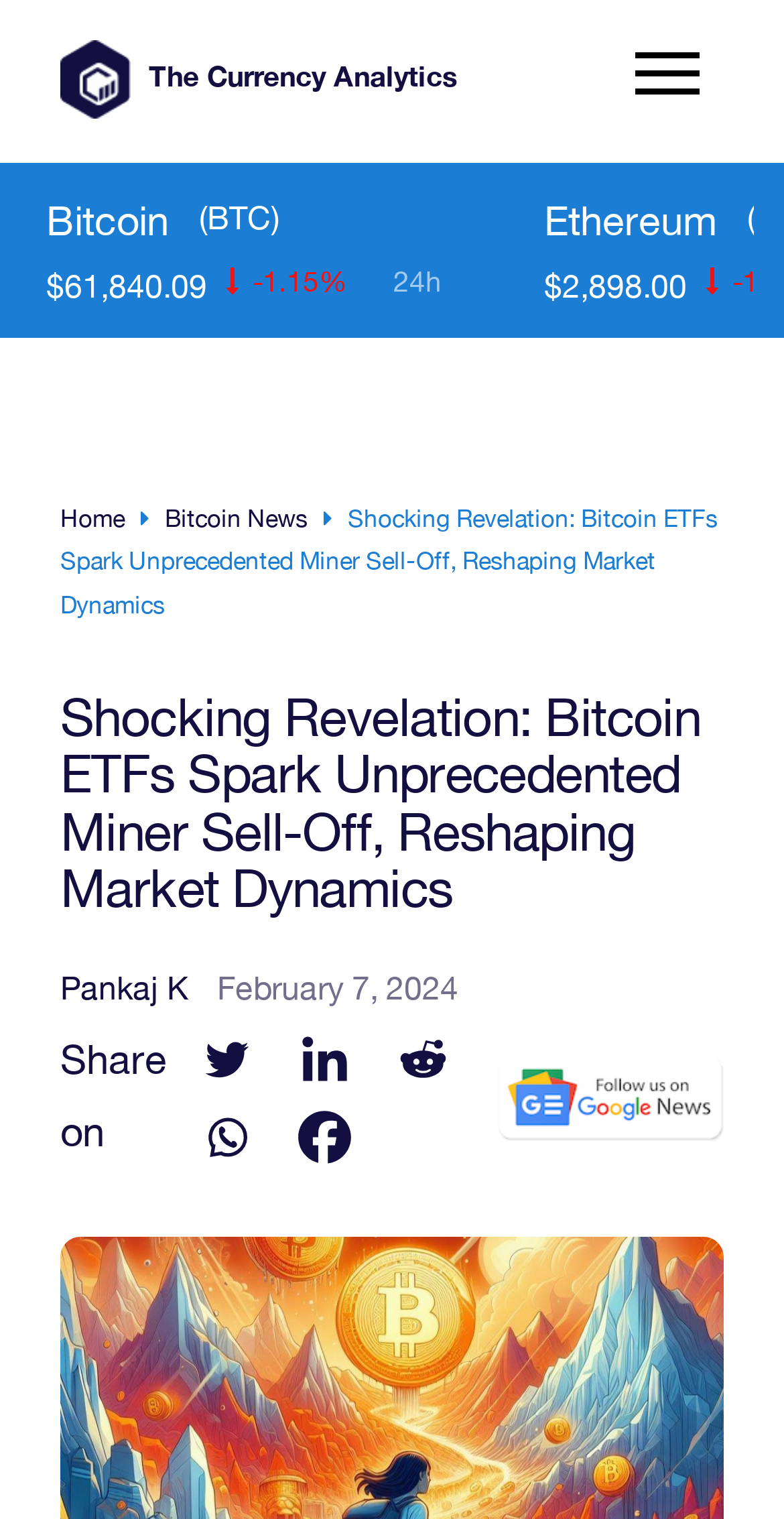Please identify the bounding box coordinates of the clickable area that will allow you to execute the instruction: "Click on Home link".

[0.077, 0.332, 0.159, 0.351]